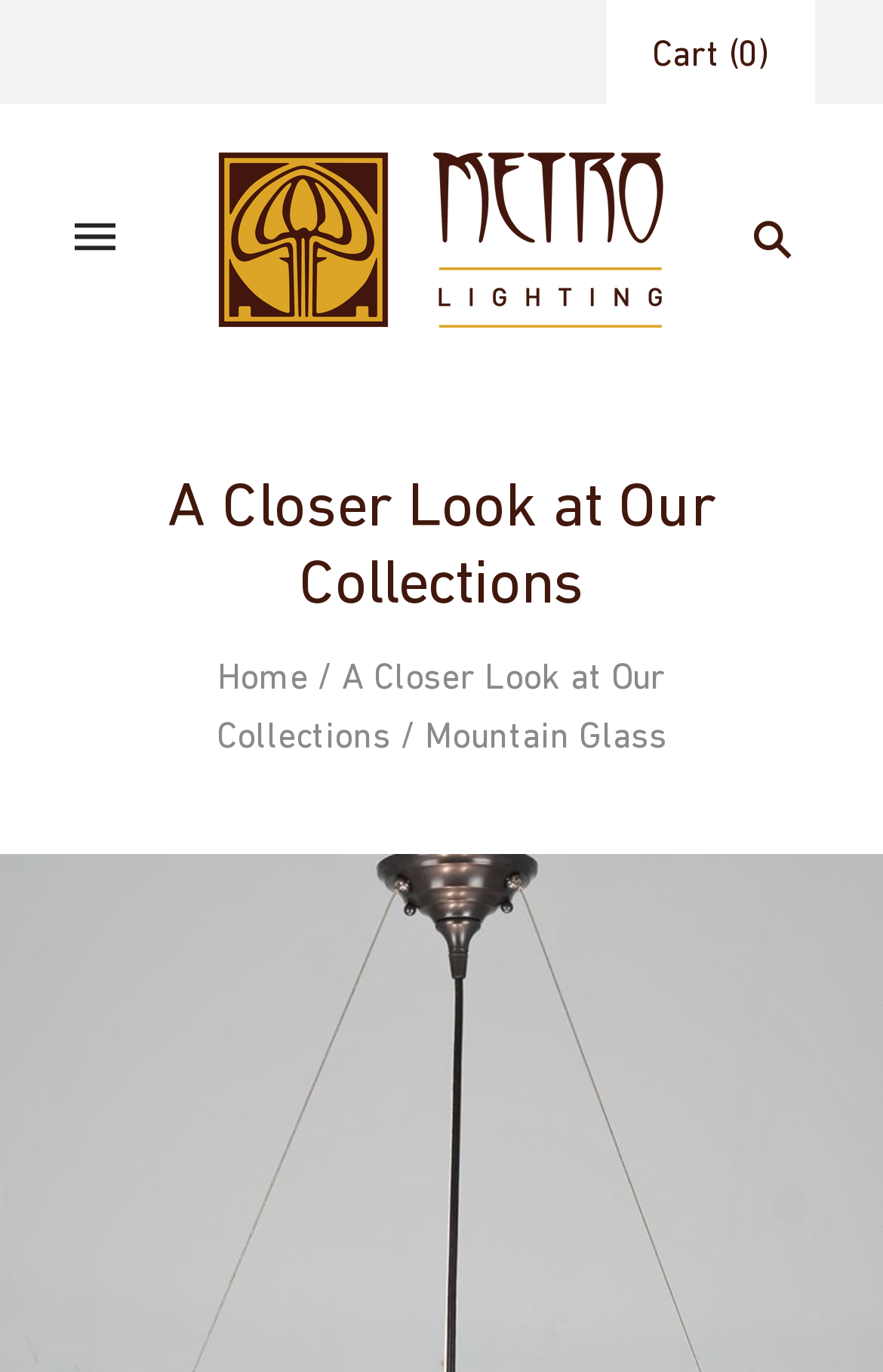What is the current number of items in the cart?
Kindly give a detailed and elaborate answer to the question.

The text 'Cart (0)' suggests that the current number of items in the cart is zero, indicating that the cart is empty.